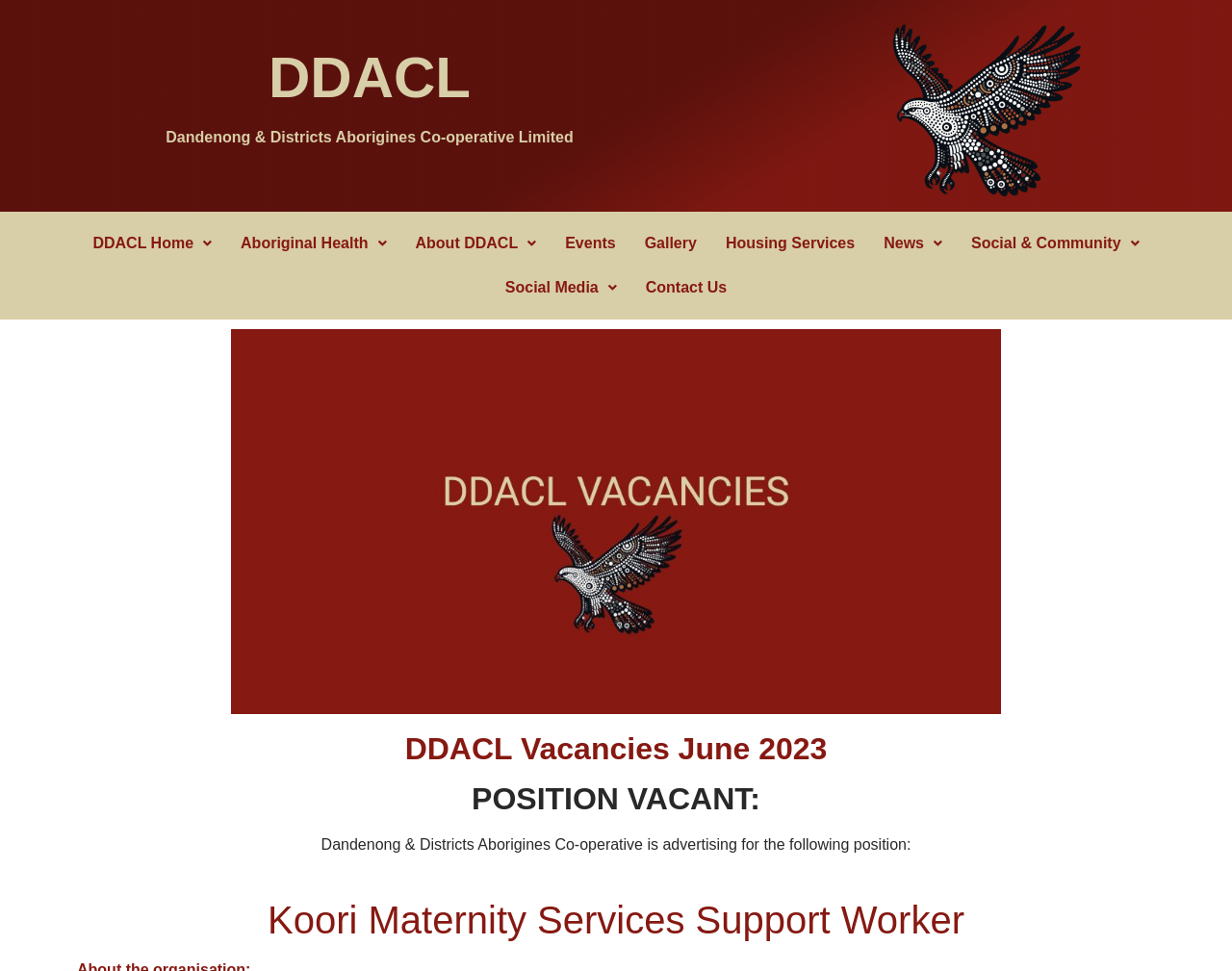Using the information in the image, could you please answer the following question in detail:
How many links are in the top navigation menu?

The top navigation menu can be found at the top of the webpage, and it contains 7 links: 'DDACL Home', 'Aboriginal Health', 'About DDACL', 'Events', 'Gallery', 'Housing Services', and 'News'.